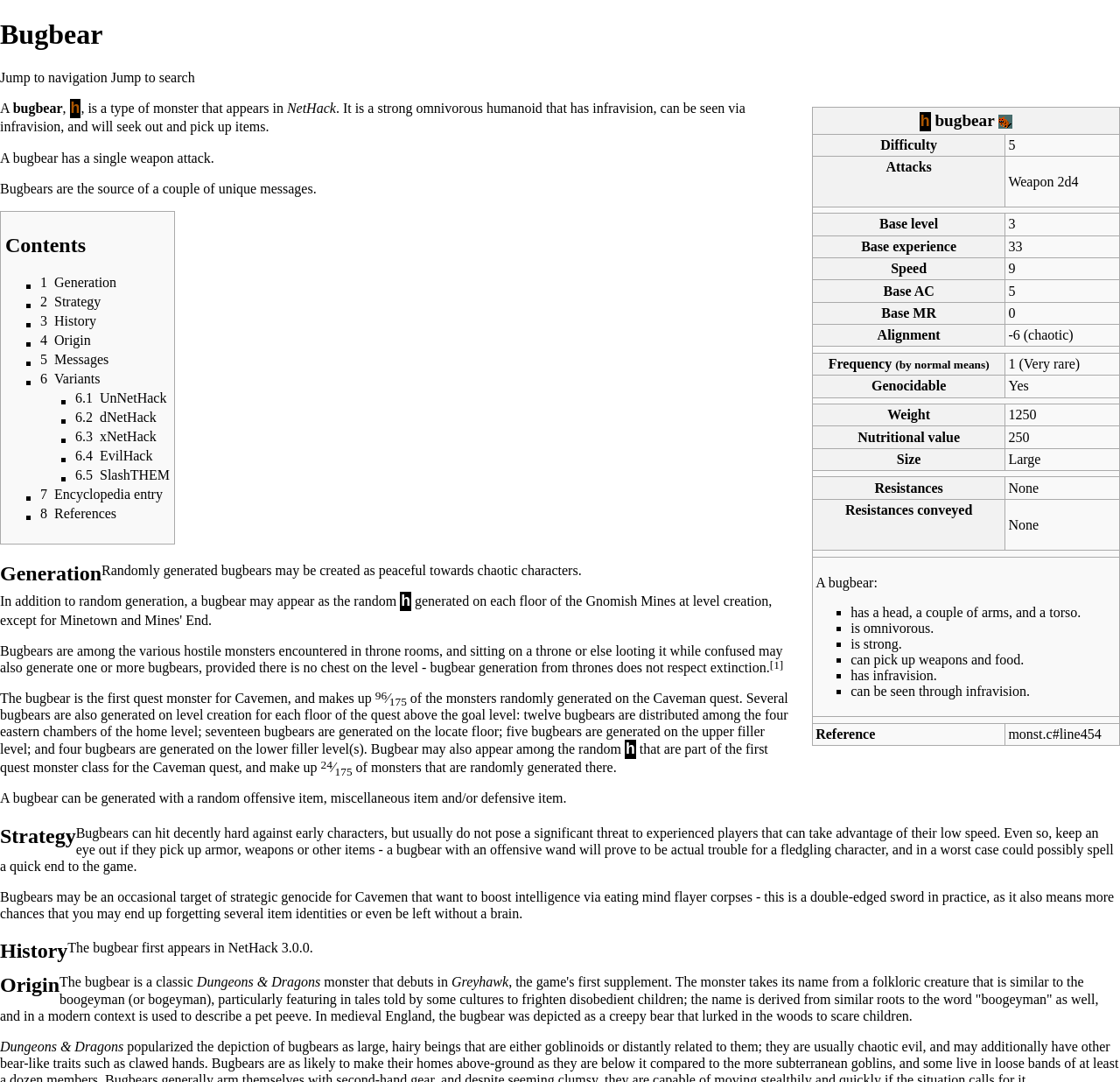What is the base experience of a bugbear?
Refer to the image and respond with a one-word or short-phrase answer.

33